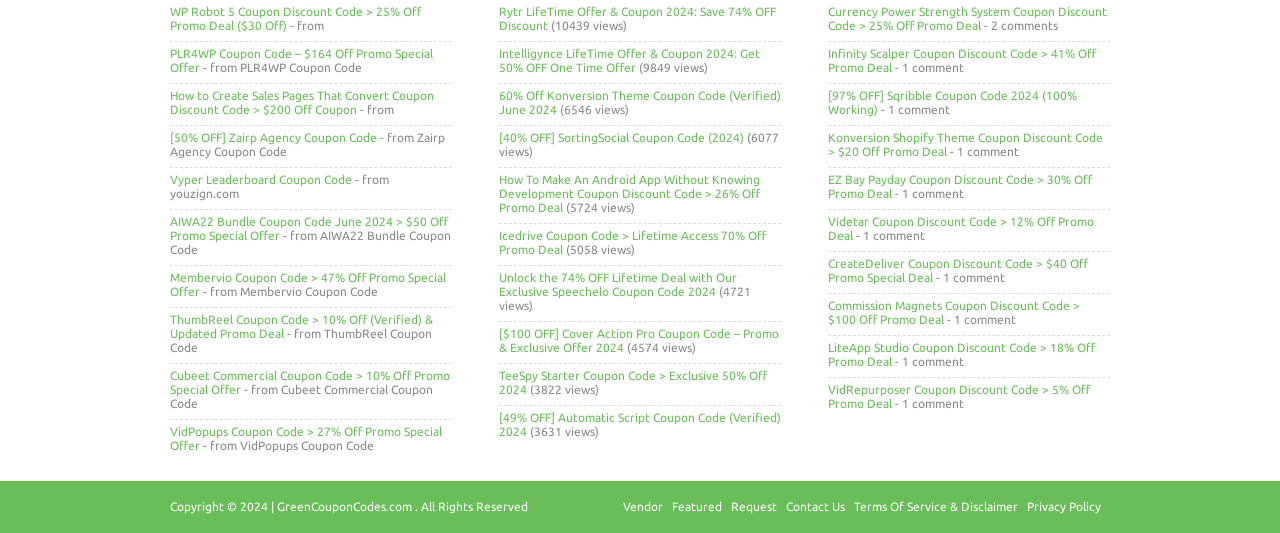Pinpoint the bounding box coordinates of the element you need to click to execute the following instruction: "Get WP Robot 5 coupon discount code". The bounding box should be represented by four float numbers between 0 and 1, in the format [left, top, right, bottom].

[0.133, 0.01, 0.329, 0.06]